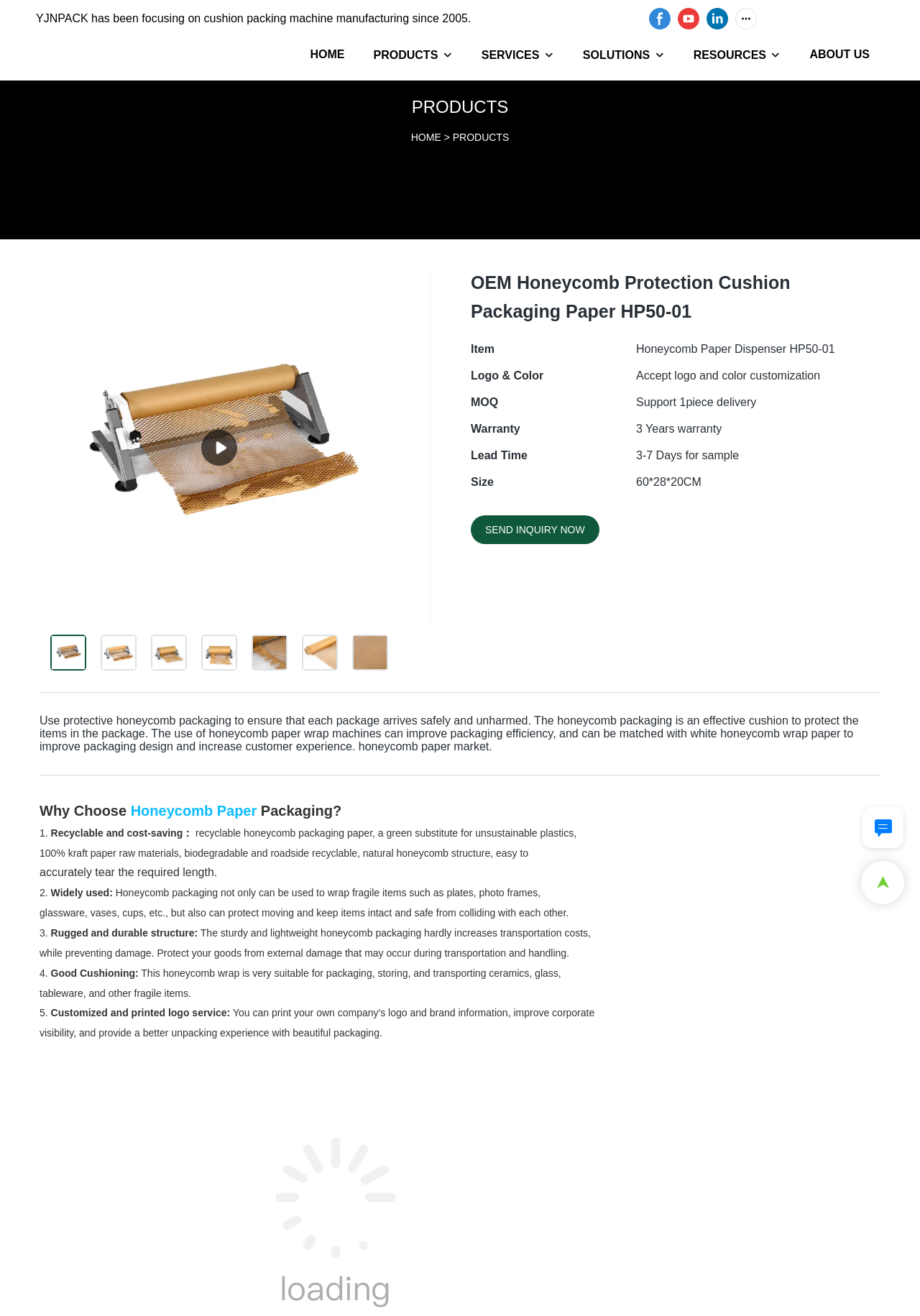Please identify the bounding box coordinates of the clickable area that will fulfill the following instruction: "Click on the 'Honeycomb Paper' link". The coordinates should be in the format of four float numbers between 0 and 1, i.e., [left, top, right, bottom].

[0.142, 0.61, 0.279, 0.622]